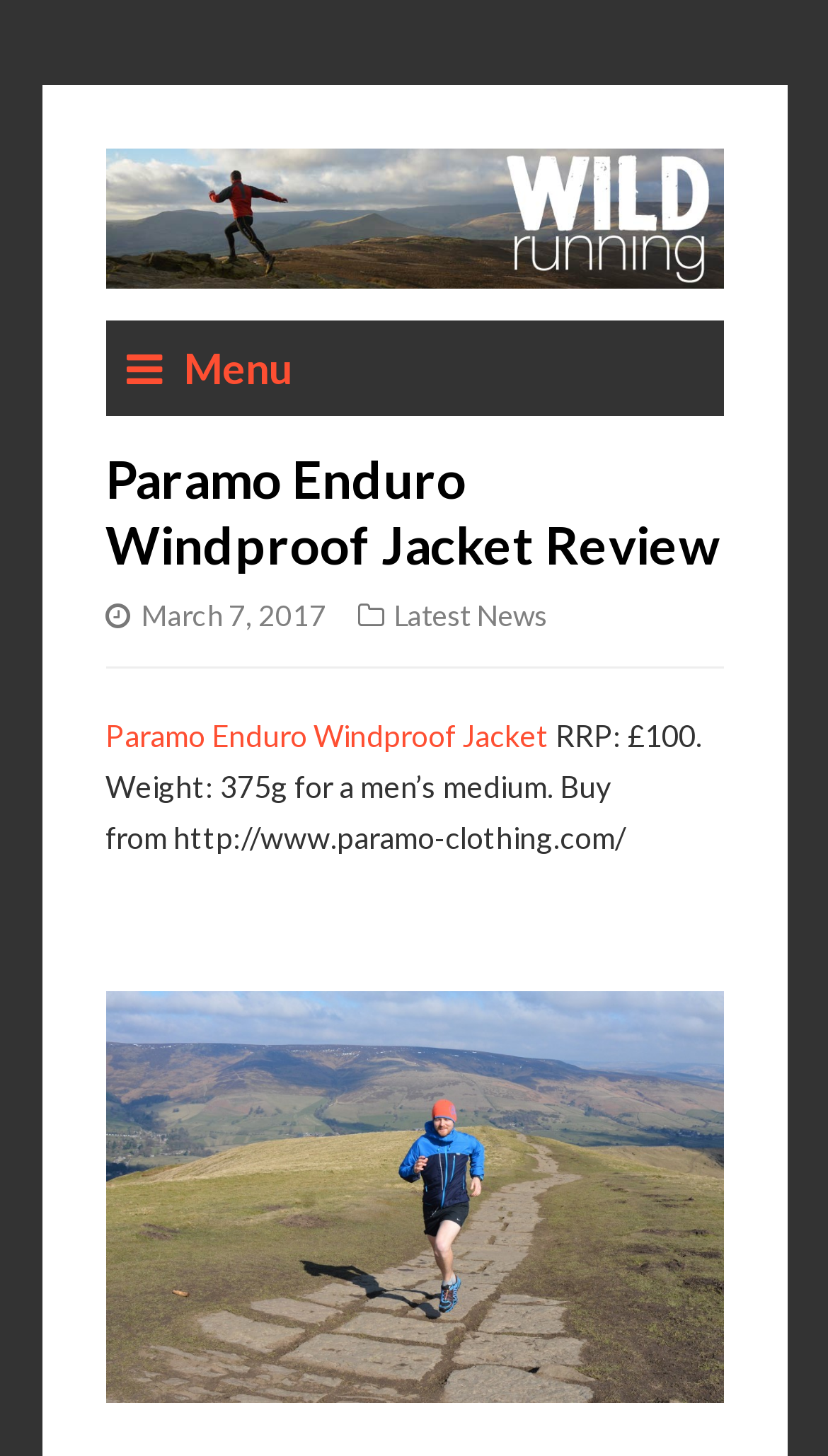Where can you buy the Paramo Enduro Windproof Jacket?
Could you please answer the question thoroughly and with as much detail as possible?

I found the answer by looking at the text that describes the jacket, which says 'RRP: £100. Weight: 375g for a men’s medium. Buy from http://www.paramo-clothing.com/'.